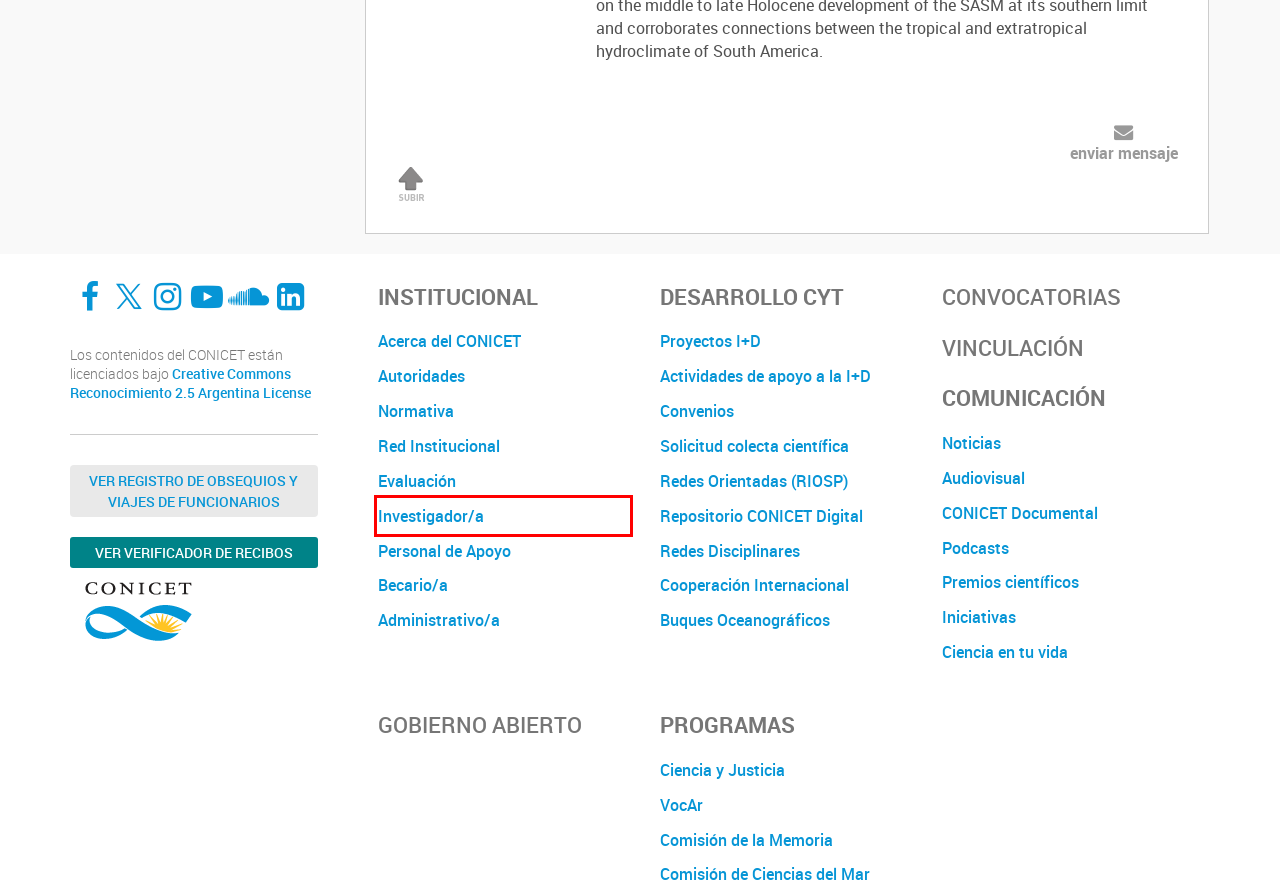Given a webpage screenshot with a red bounding box around a particular element, identify the best description of the new webpage that will appear after clicking on the element inside the red bounding box. Here are the candidates:
A. CONICET Documental
B. Descripción | CONICET
C. Registro de obsequios y viajes | Argentina.gob.ar
D. Comisión de Ciencias del Mar | CONICET
E. Programa Nacional de Ciencia y Justicia | CONICET
F. Iniciativas | CONICET
G. CC BY 2.5 AR Deed | Atribución 2.5 Argentina
 | Creative Commons
H. Comisión de la Memoria | CONICET

B